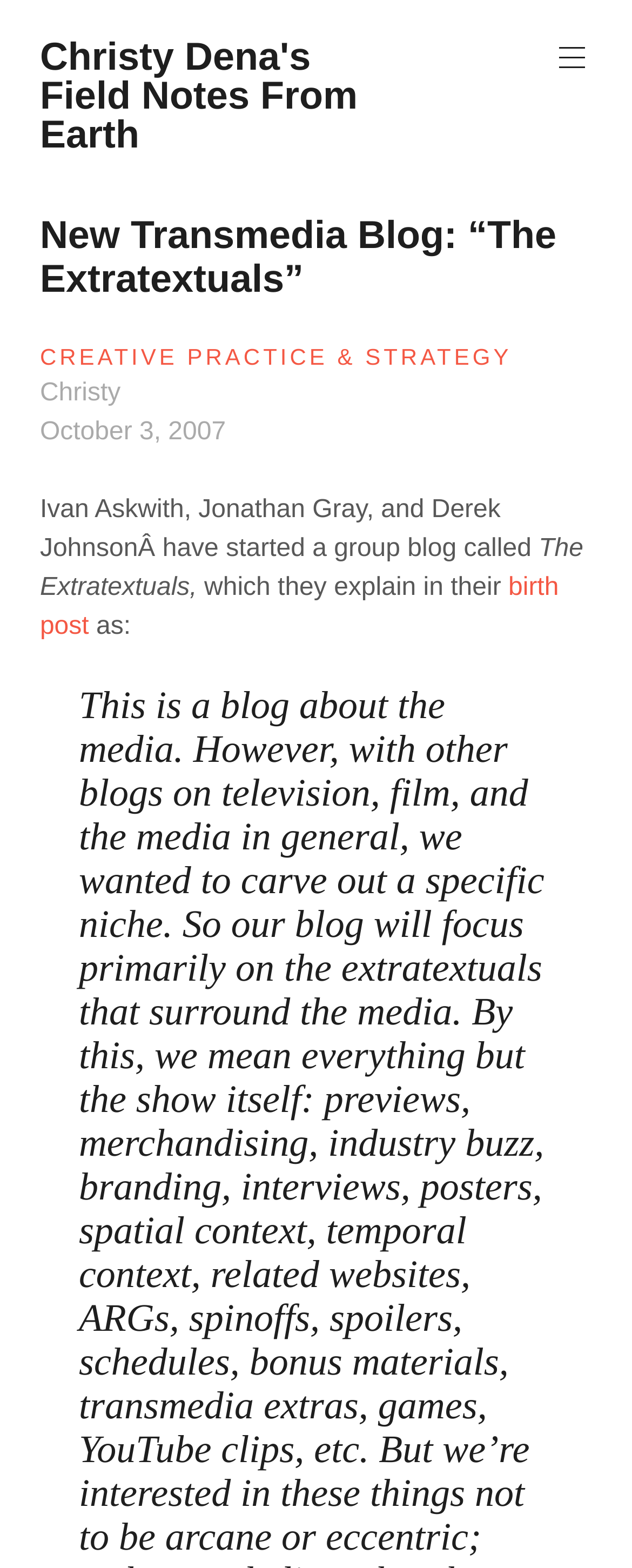Provide a brief response in the form of a single word or phrase:
Who are the founders of the group blog?

Ivan Askwith, Jonathan Gray, and Derek Johnson